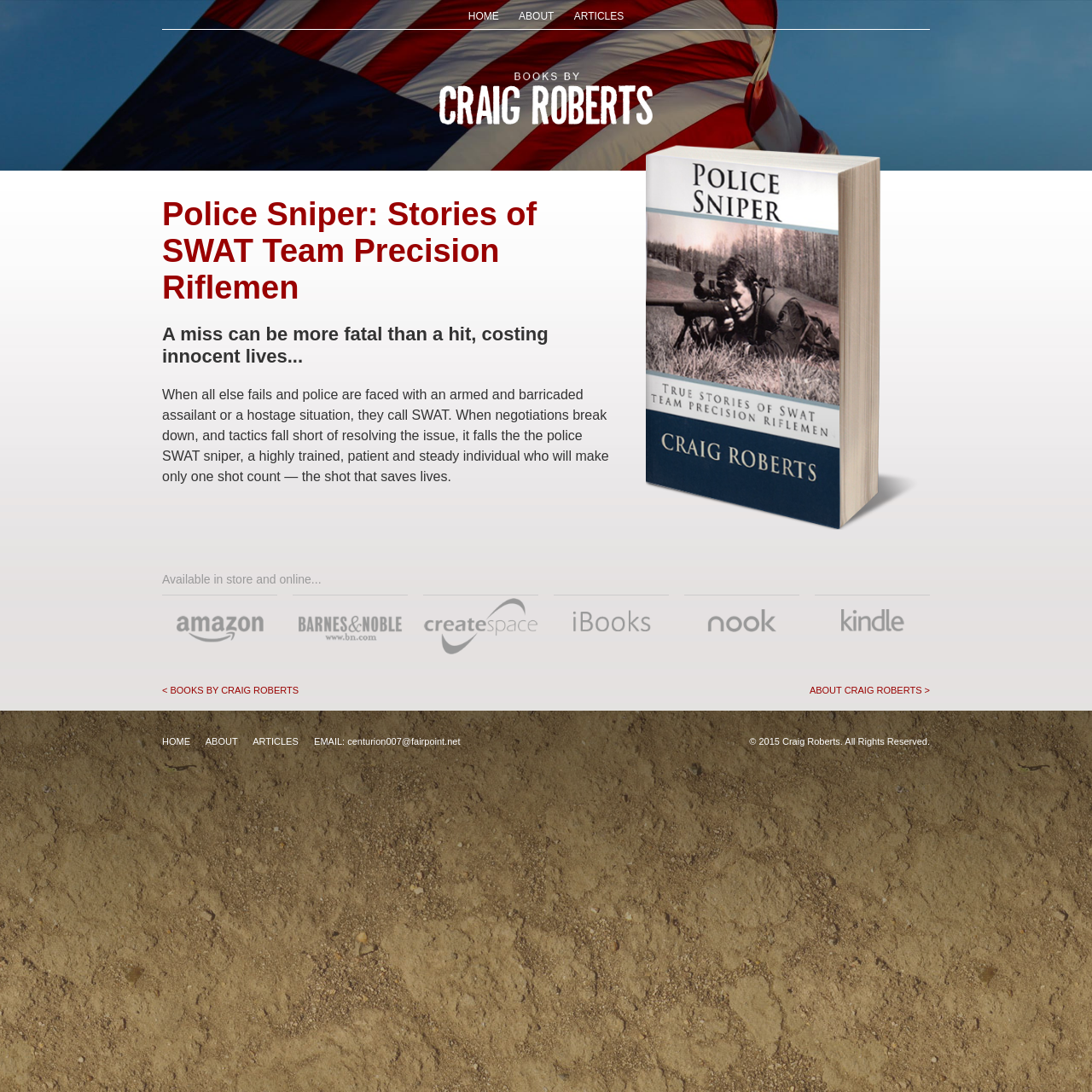Give a complete and precise description of the webpage's appearance.

The webpage is about books written by Craig Roberts. At the top, there is a navigation menu with links to "HOME", "ABOUT", and "ARTICLES". Below the menu, there is a large title "BOOKS BY CRAIG ROBERTS" with an image of a book cover.

The main content of the page is about a specific book, "Police Sniper: Stories of SWAT Team Precision Riflemen". There is a brief summary of the book, describing the role of police snipers in high-pressure situations. Below the summary, there are links to purchase the book from various online retailers, including Amazon, Barnes and Noble, Createspace, iBook, Nook, and Kindle. Each link is accompanied by an image of the retailer's logo.

On the left side of the page, there are links to navigate to other sections of the website, including "BOOKS BY CRAIG ROBERTS", "ABOUT CRAIG ROBERTS", and "HOME". On the right side, there is a link to the author's email address.

At the bottom of the page, there is a copyright notice stating "© 2015 Craig Roberts. All Rights Reserved."